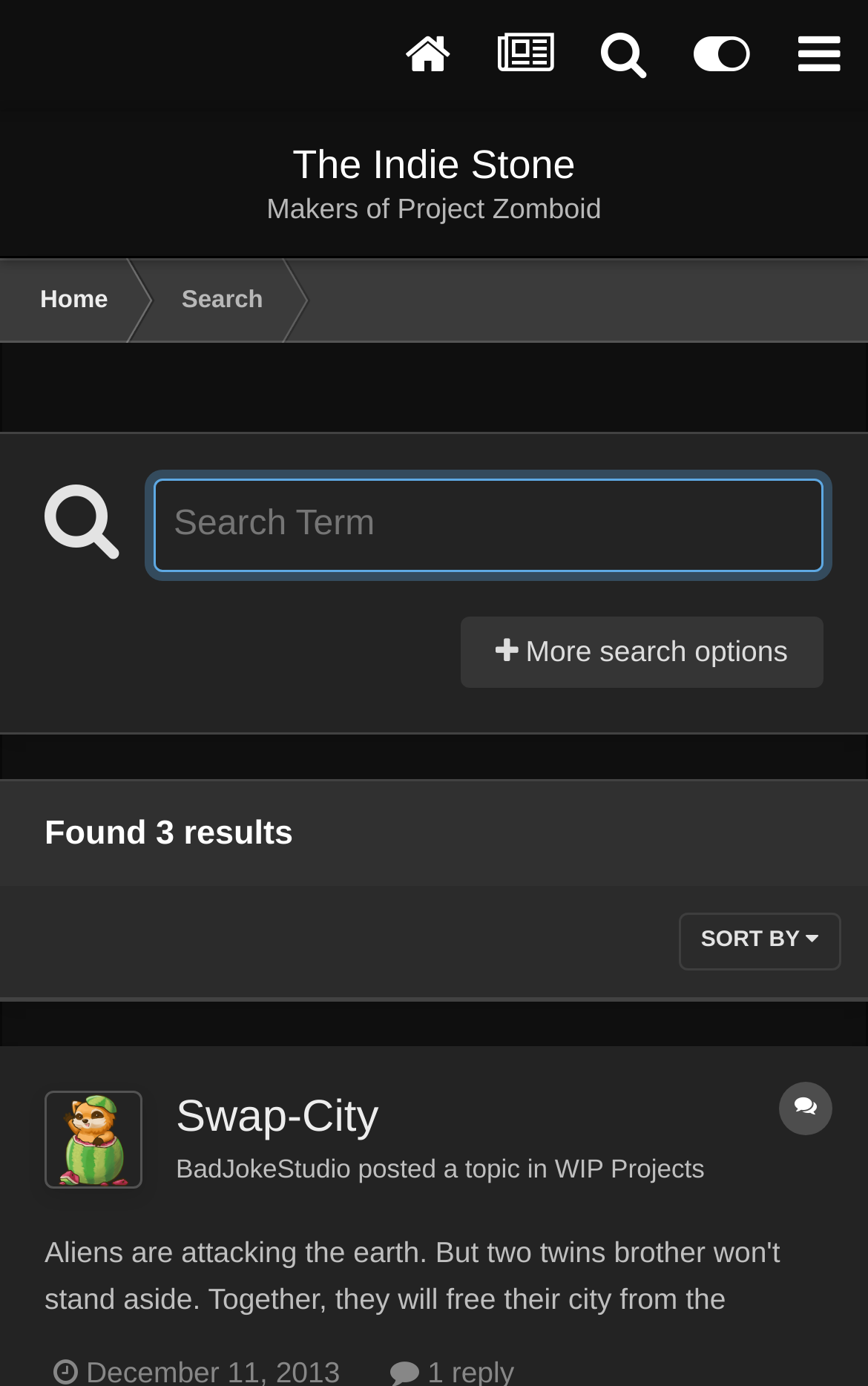Describe all the key features of the webpage in detail.

The webpage appears to be a forum search results page, specifically showing results for the tag "kongregate". At the top, there are five links, likely representing navigation or filtering options, aligned horizontally across the page. Below these links, there is a prominent link to "The Indie Stone Makers of Project Zomboid" with a key shortcut of Alt+1.

Underneath this link, there are three more links: "Home", "Search", and a button with an icon. To the right of these links, there is a search textbox with a placeholder text "Search Term" and a button with an icon and the text "More search options". 

The main content of the page is divided into sections, with a heading "Found 3 results" at the top. Each section represents a search result, containing a topic title, a link to the topic author, and a brief description of the topic. There are three search results in total. The first result has a topic title "Swap-City" and is posted by "BadJokeStudio" in the "WIP Projects" category. The second result has a similar structure, but with different topic title and category.

At the bottom of the page, there is a link to sort the search results, accompanied by an icon. To the right of this link, there is a generic element labeled "Topic".